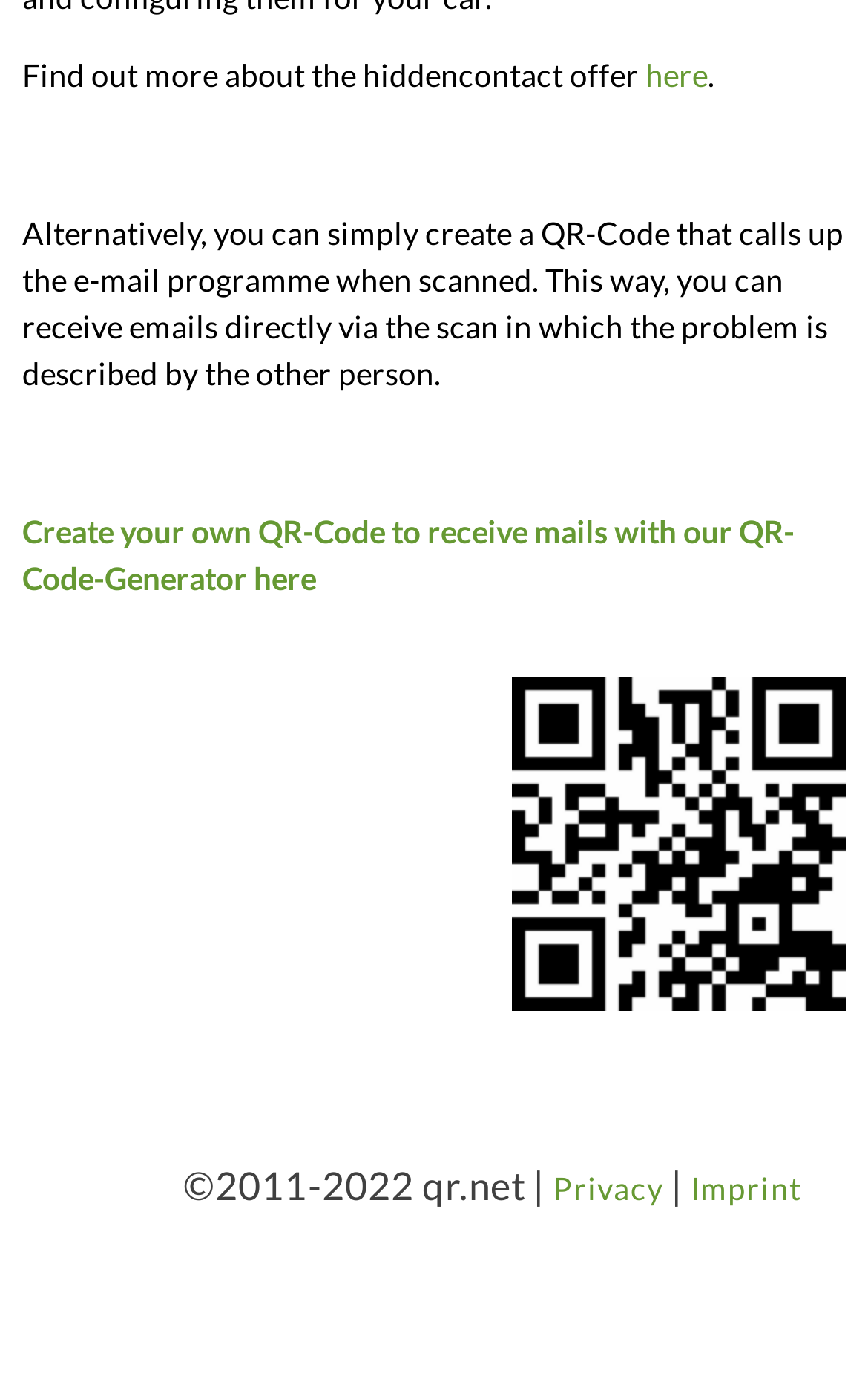What is the alternative to the hiddencontact offer?
Analyze the image and provide a thorough answer to the question.

The text 'Alternatively, you can simply create a QR-Code that calls up the e-mail programme when scanned.' suggests that creating a QR-Code is an alternative to the hiddencontact offer.